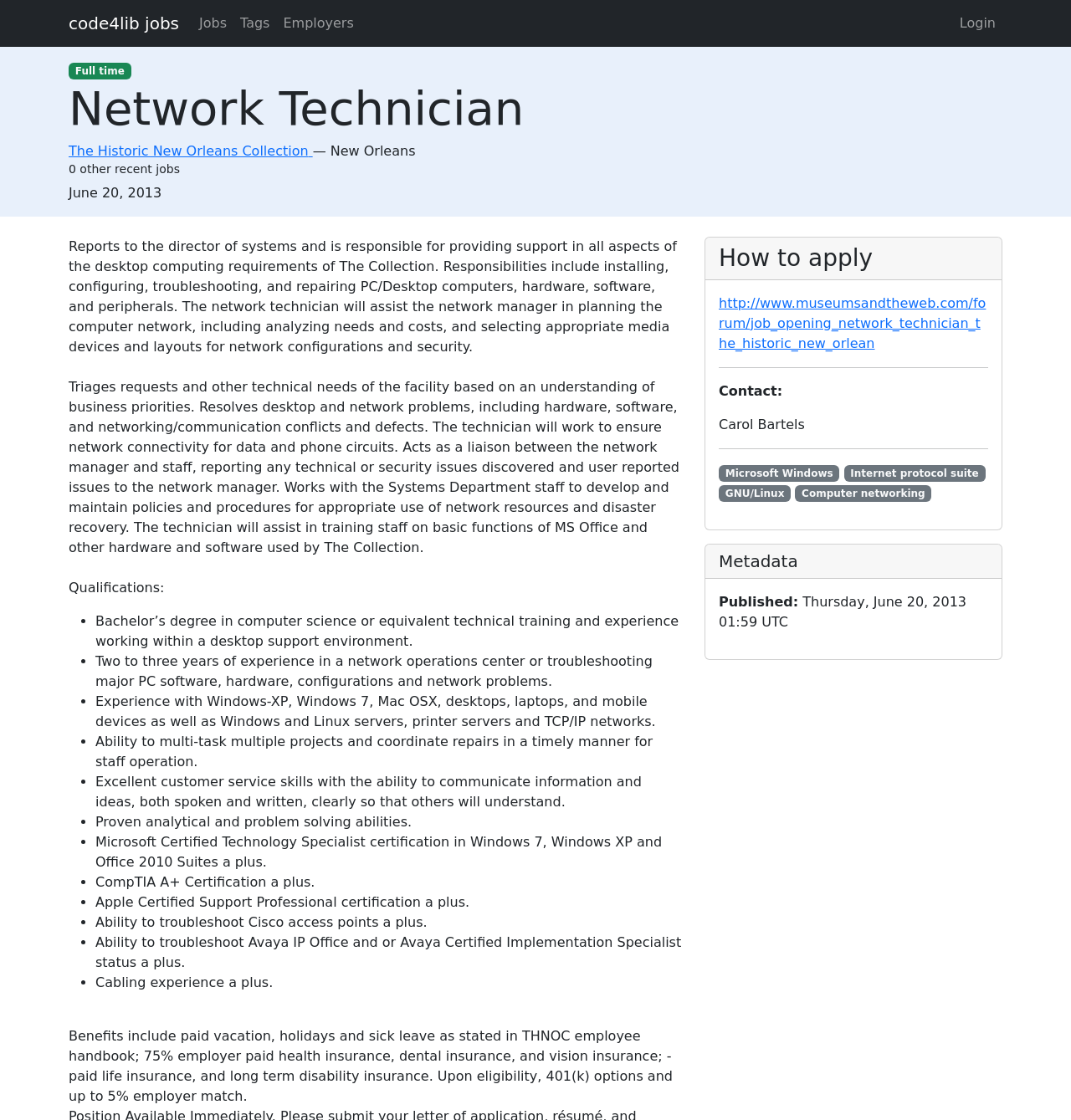Locate the bounding box coordinates of the UI element described by: "Employers". Provide the coordinates as four float numbers between 0 and 1, formatted as [left, top, right, bottom].

[0.258, 0.006, 0.337, 0.036]